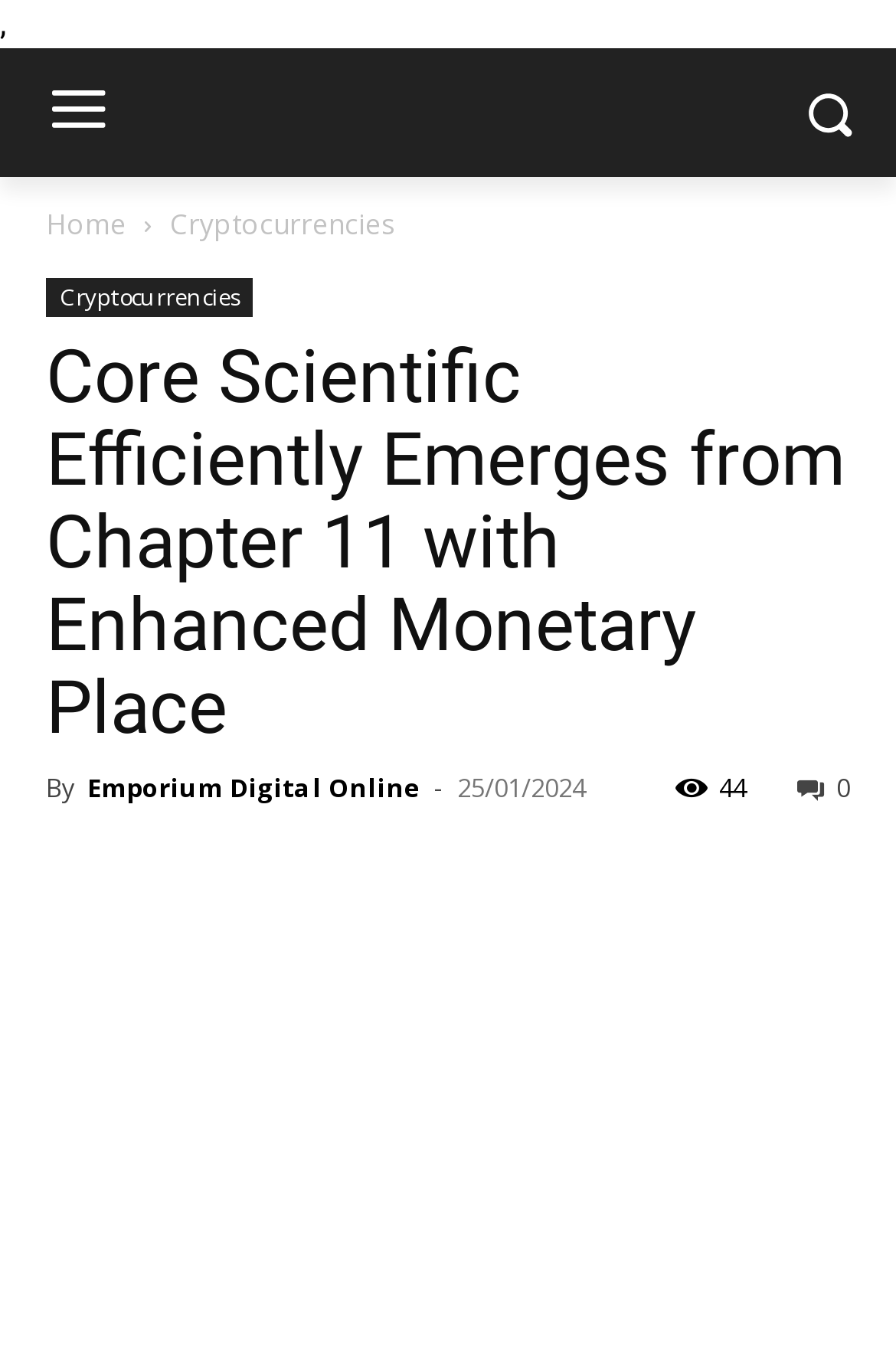Please locate the bounding box coordinates of the element that needs to be clicked to achieve the following instruction: "Check the article The Potential of Self-Driving Trucks". The coordinates should be four float numbers between 0 and 1, i.e., [left, top, right, bottom].

[0.0, 0.003, 0.551, 0.03]